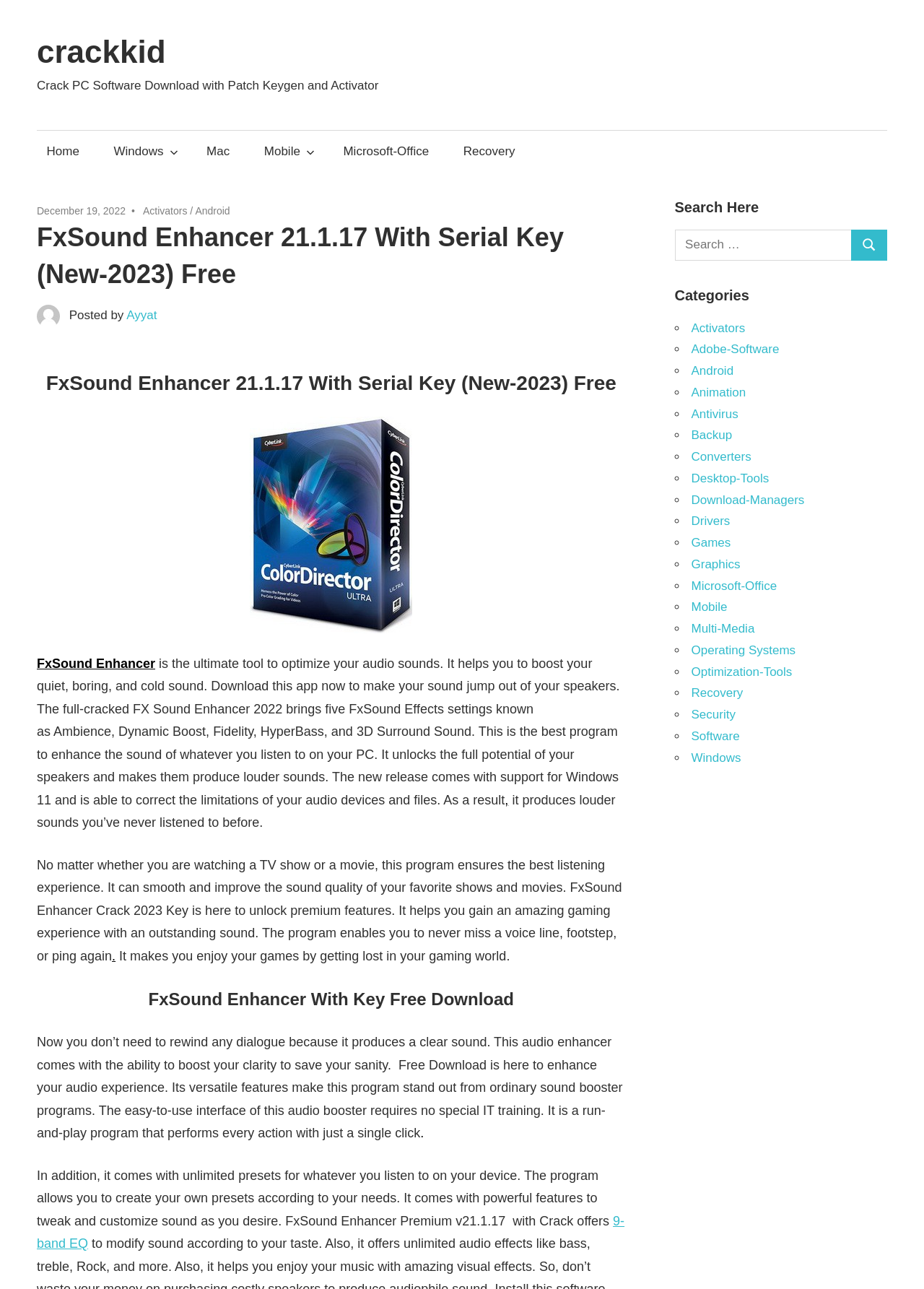How many FxSound Effects settings are available?
Based on the screenshot, provide a one-word or short-phrase response.

Five